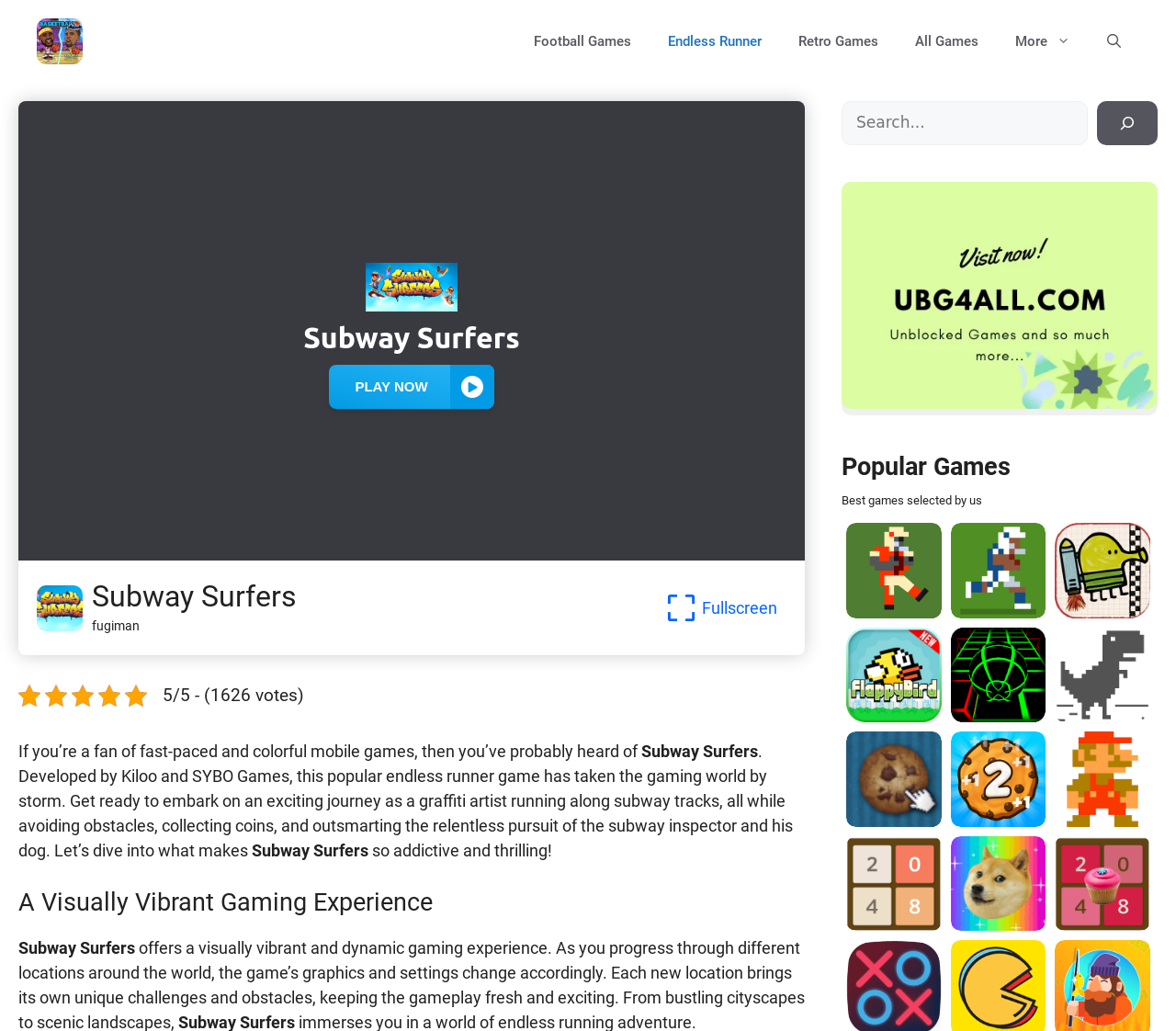Using the given description, provide the bounding box coordinates formatted as (top-left x, top-left y, bottom-right x, bottom-right y), with all values being floating point numbers between 0 and 1. Description: alt="Basketball Legends"

[0.031, 0.018, 0.07, 0.062]